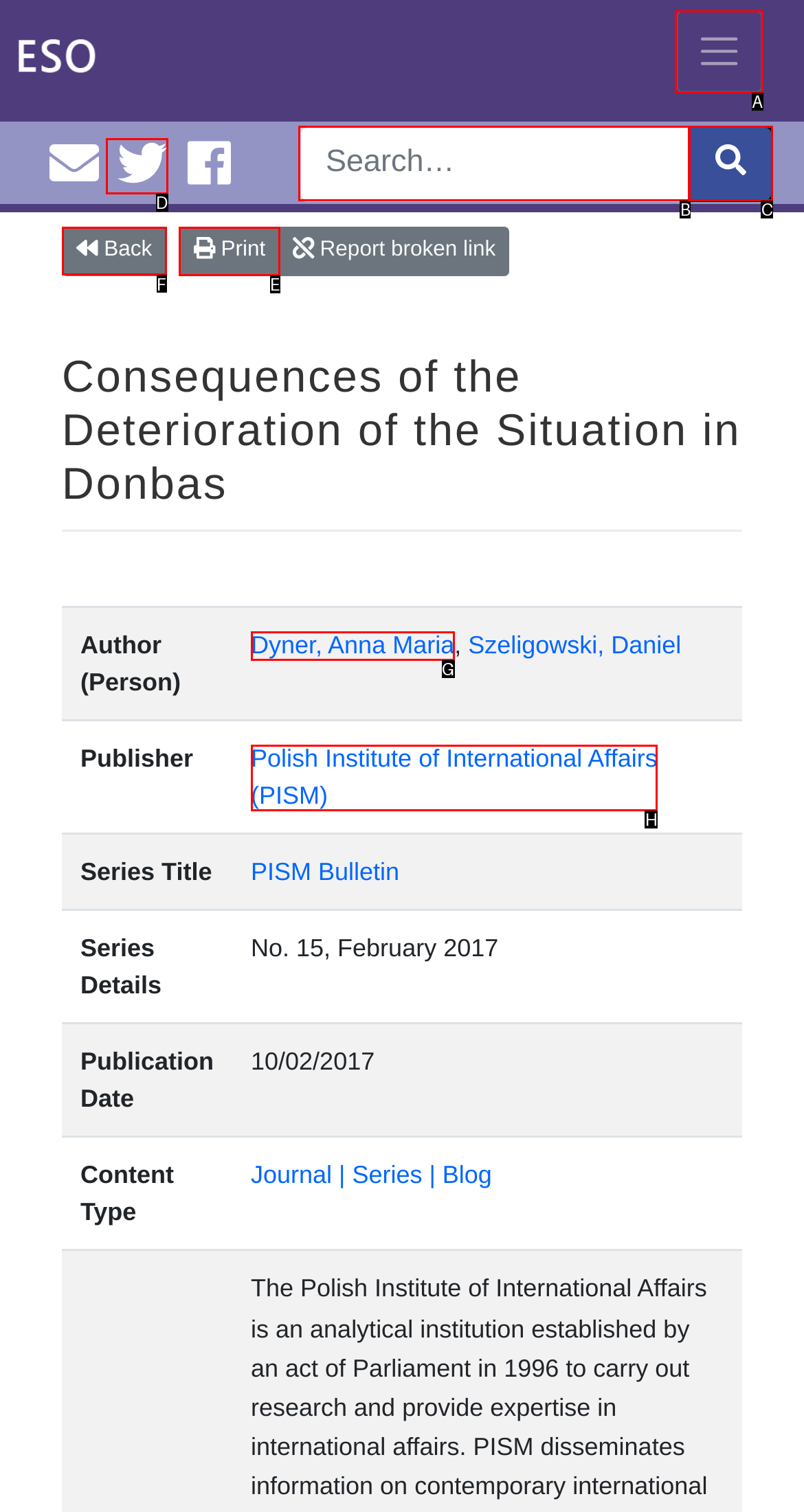Please indicate which option's letter corresponds to the task: Go back by examining the highlighted elements in the screenshot.

F